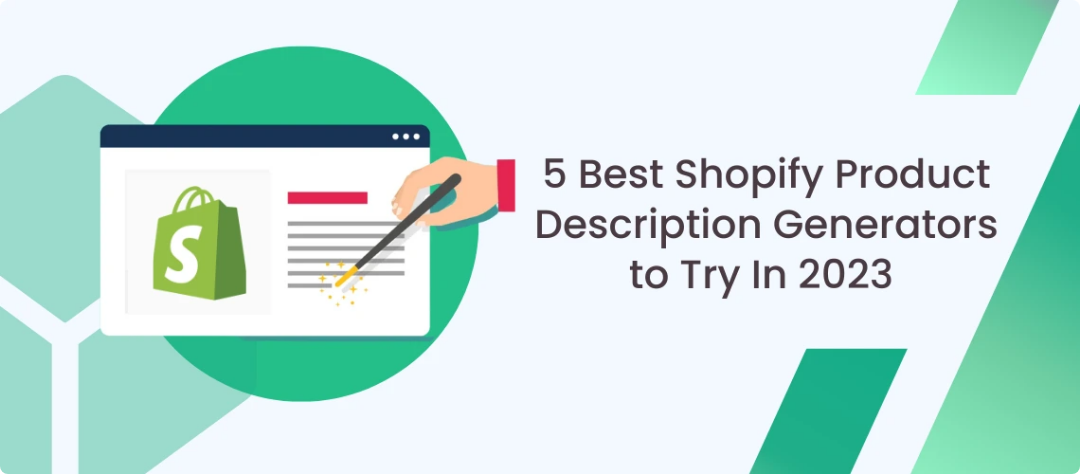What is the purpose of the article?
By examining the image, provide a one-word or phrase answer.

guide users